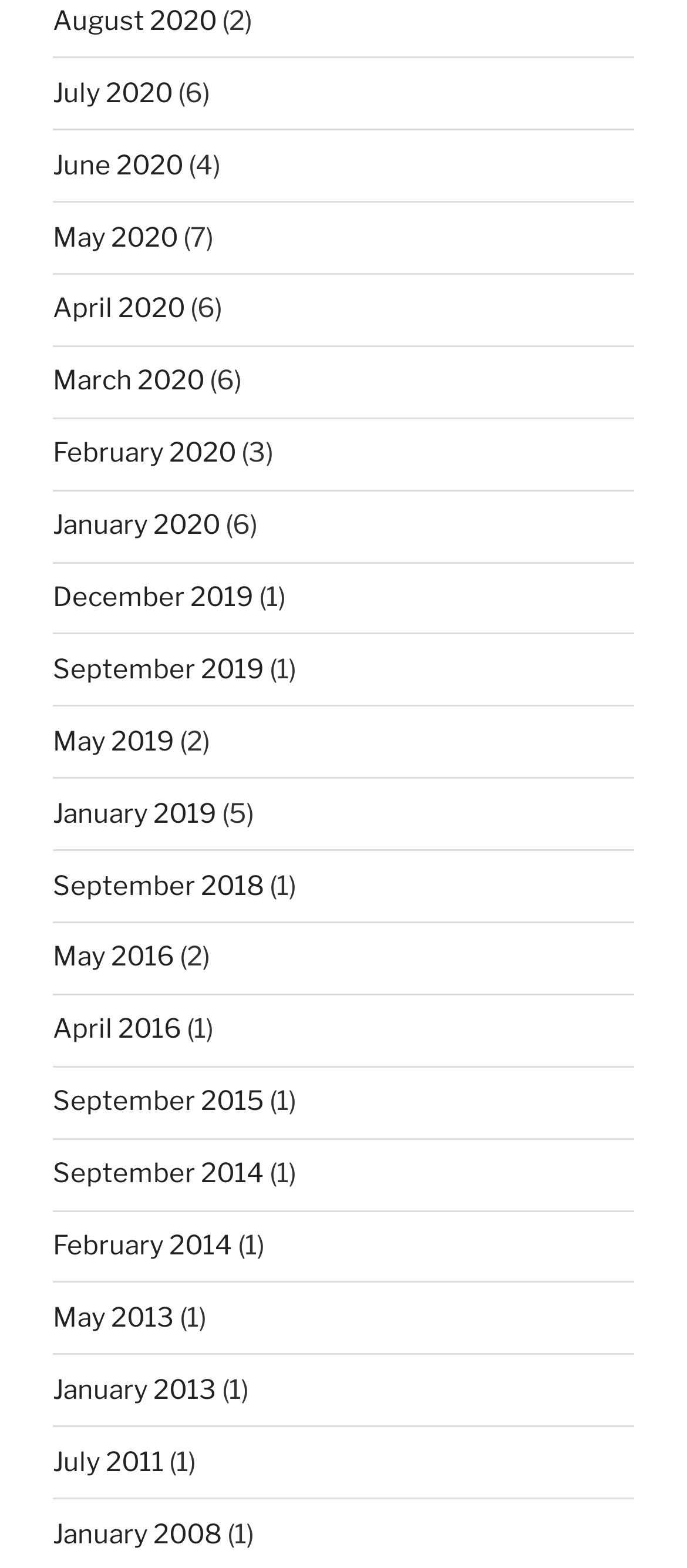How many months have a count of 6 in parentheses?
Answer briefly with a single word or phrase based on the image.

3